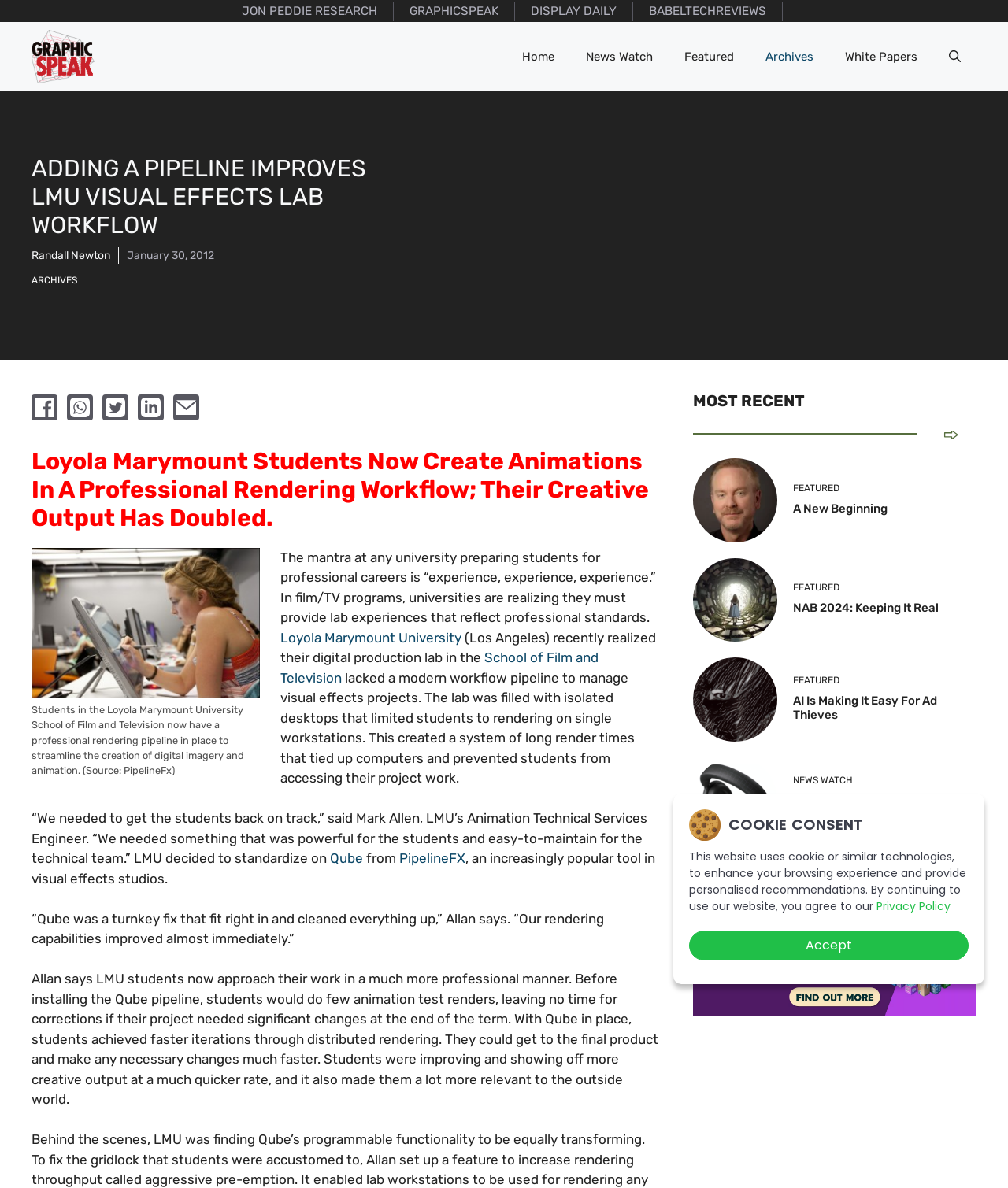Determine the bounding box coordinates of the clickable element necessary to fulfill the instruction: "View the 'About Us' page". Provide the coordinates as four float numbers within the 0 to 1 range, i.e., [left, top, right, bottom].

None